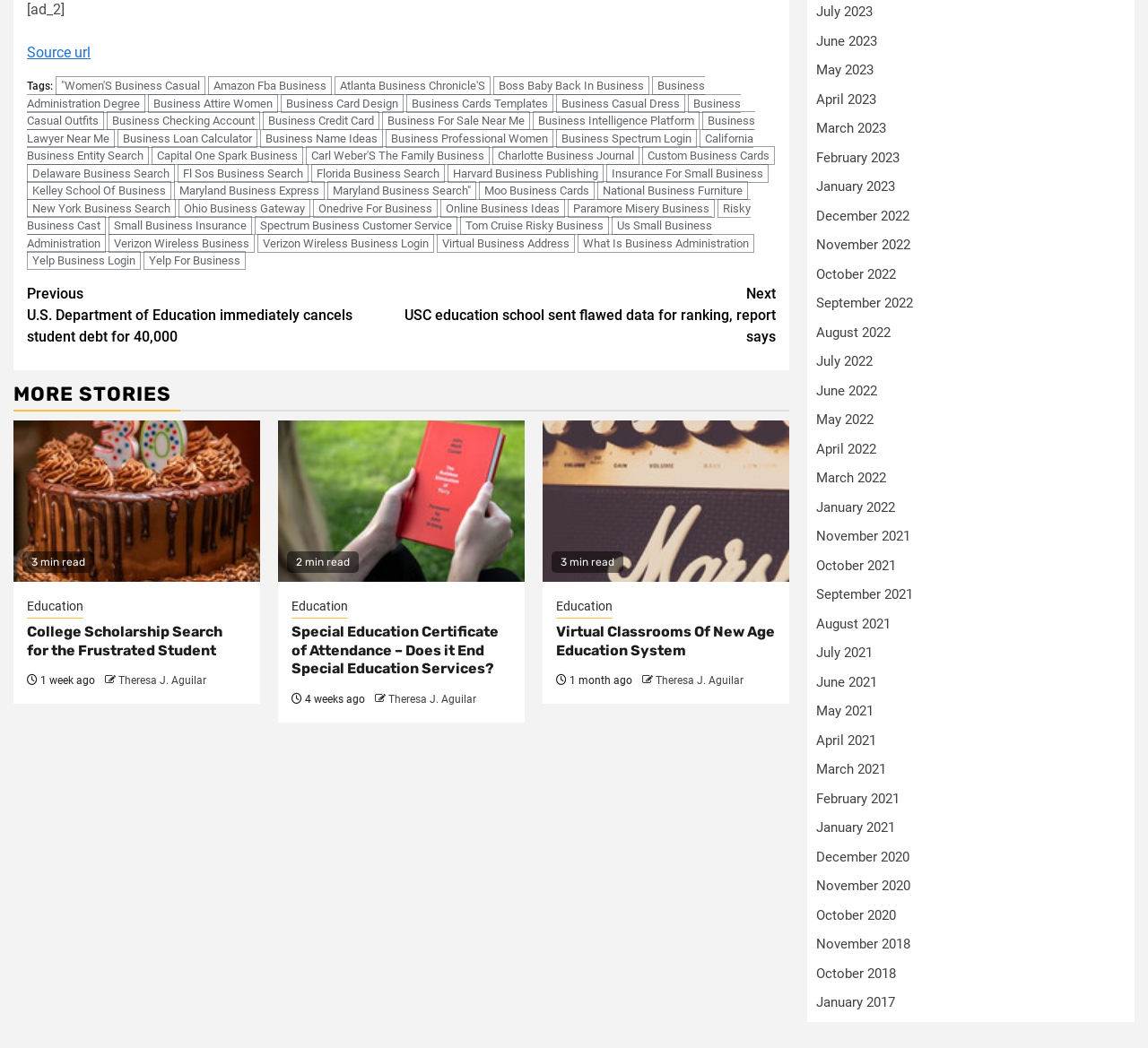Locate the bounding box of the UI element defined by this description: "parent_node: 3 min read". The coordinates should be given as four float numbers between 0 and 1, formatted as [left, top, right, bottom].

[0.012, 0.401, 0.227, 0.555]